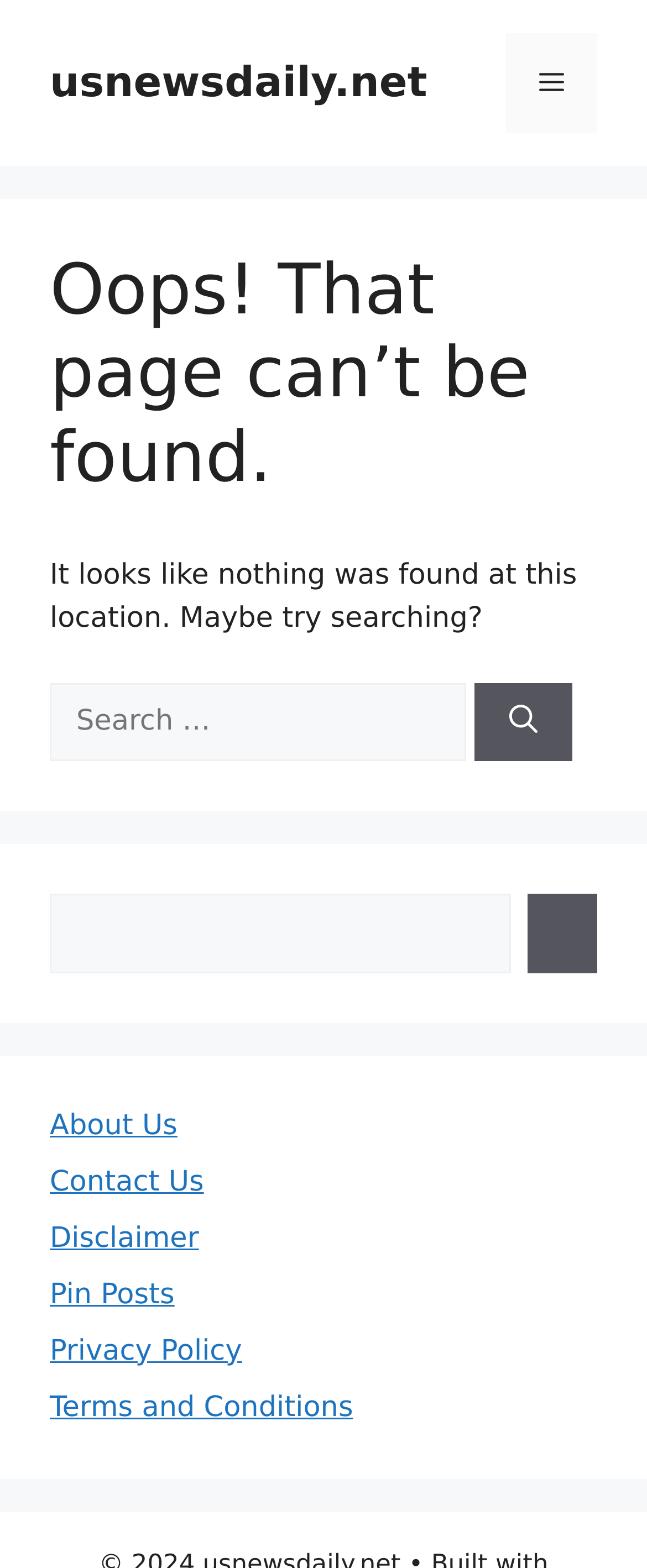What is the purpose of the search box?
Provide a one-word or short-phrase answer based on the image.

Search for content